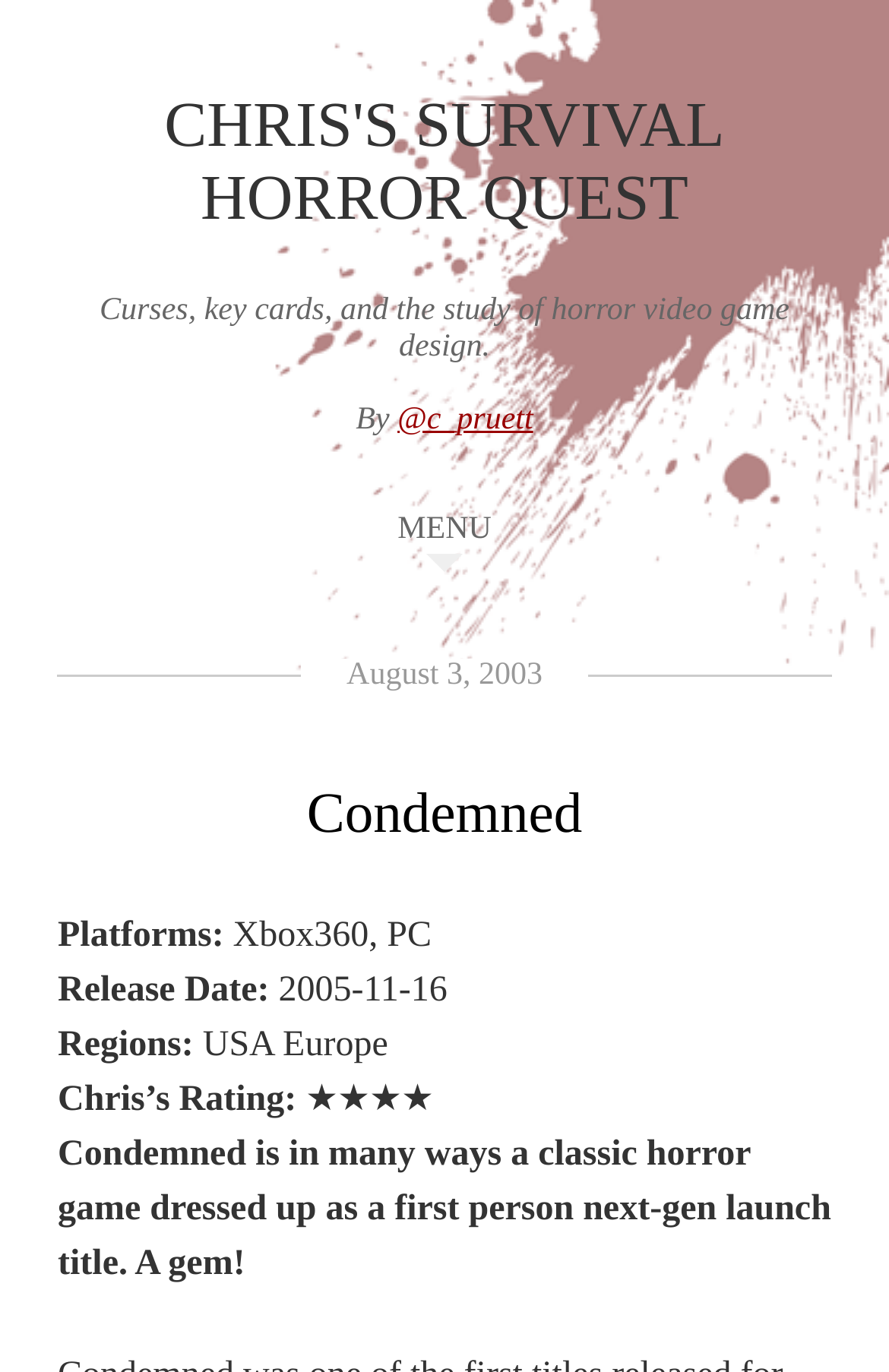What is the principal heading displayed on the webpage?

CHRIS'S SURVIVAL HORROR QUEST